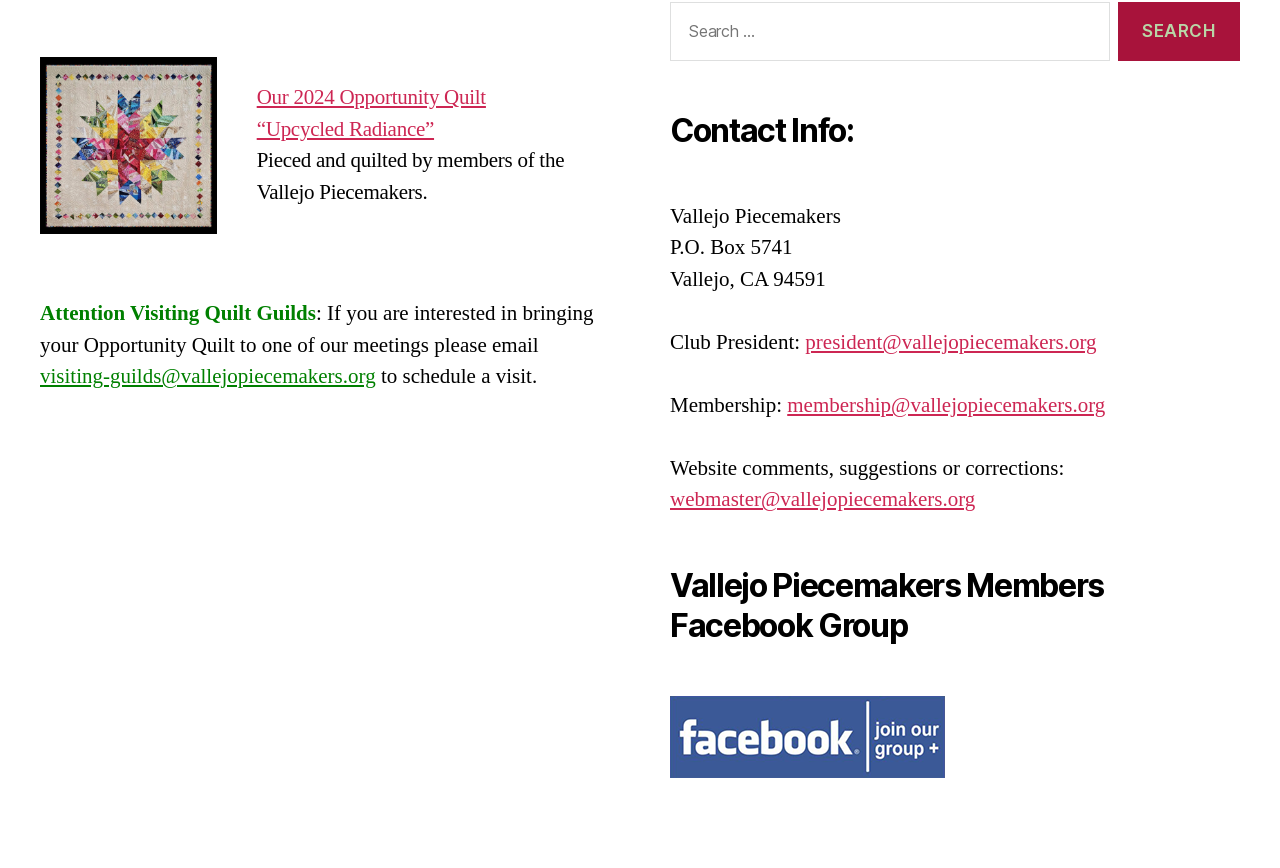What is the purpose of the search box?
Using the picture, provide a one-word or short phrase answer.

To search the website